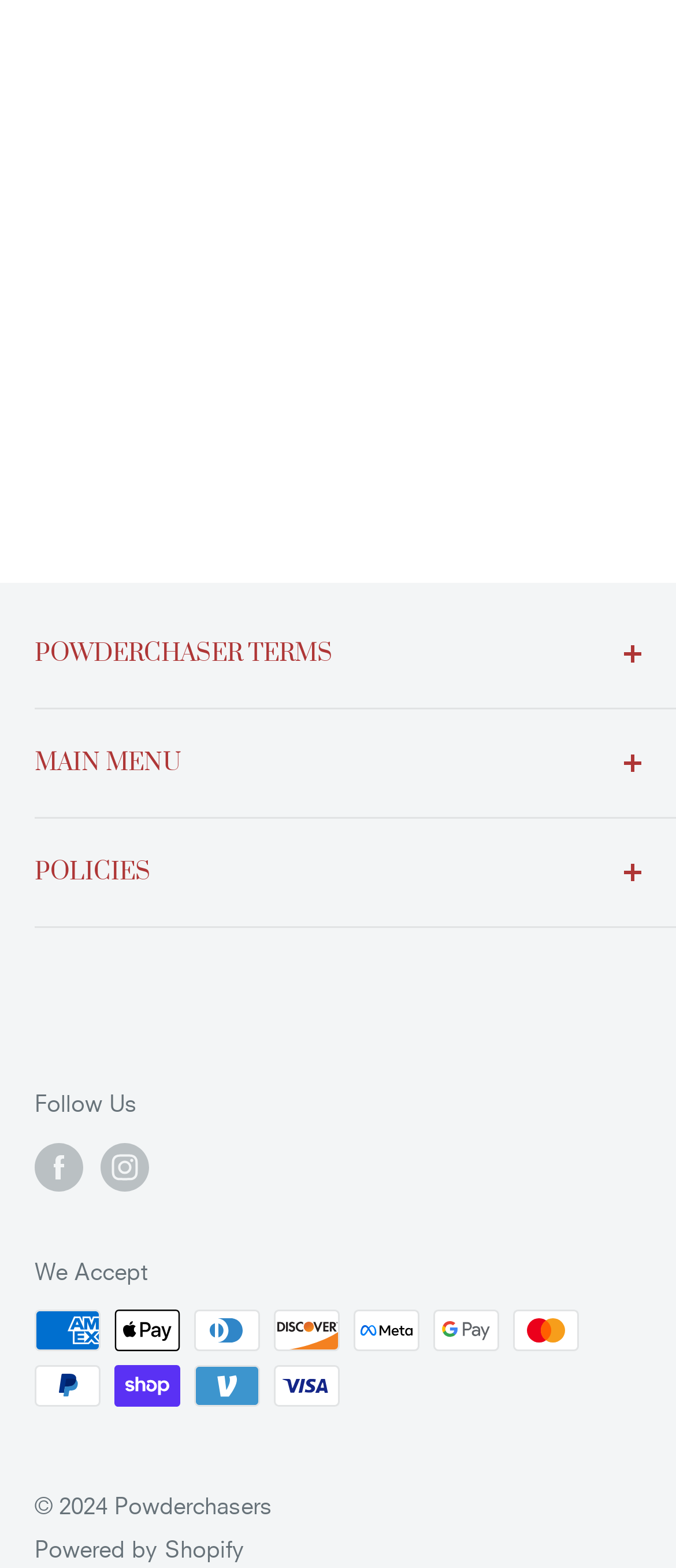Using the provided element description: "Powderchasers Partners", determine the bounding box coordinates of the corresponding UI element in the screenshot.

[0.051, 0.609, 0.897, 0.643]